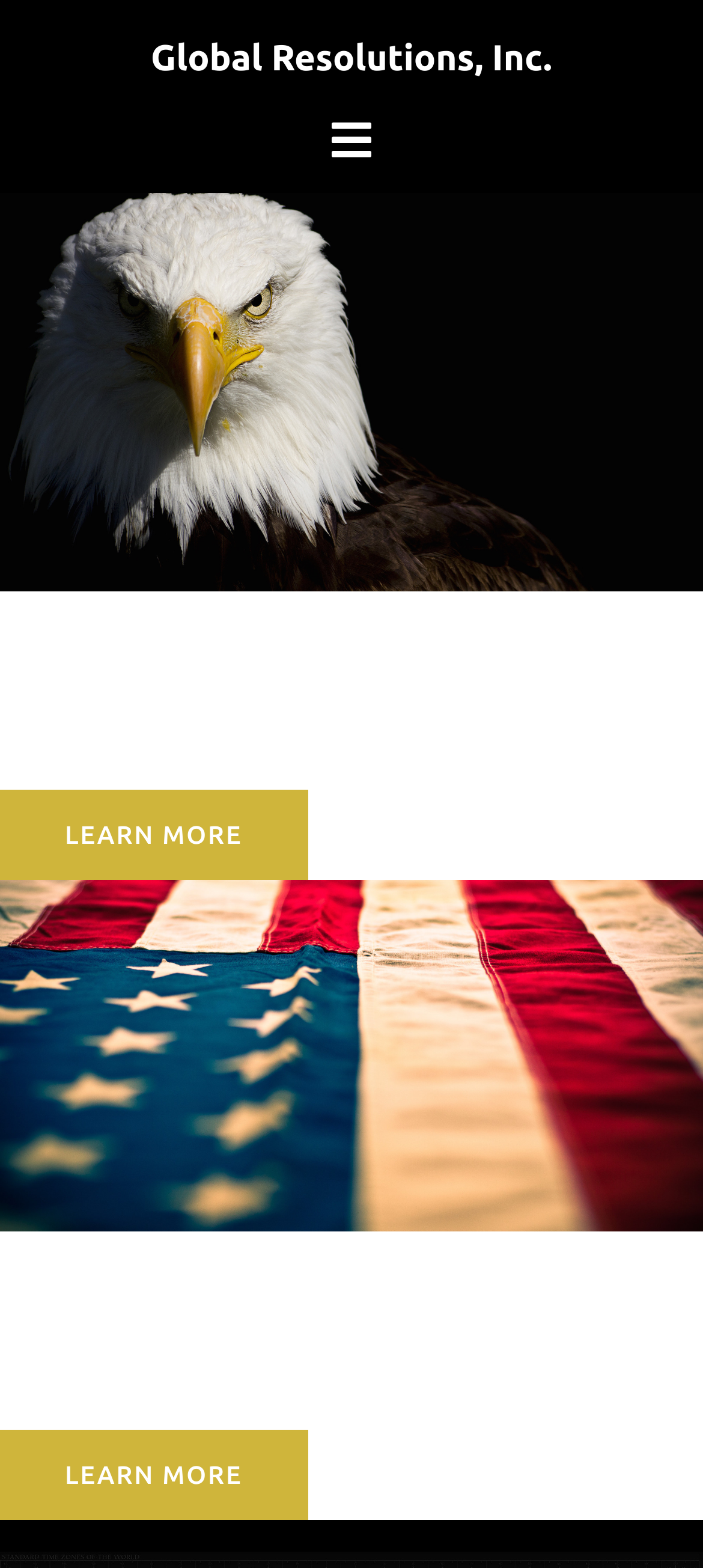Generate the title text from the webpage.

Global Resolutions, Inc.